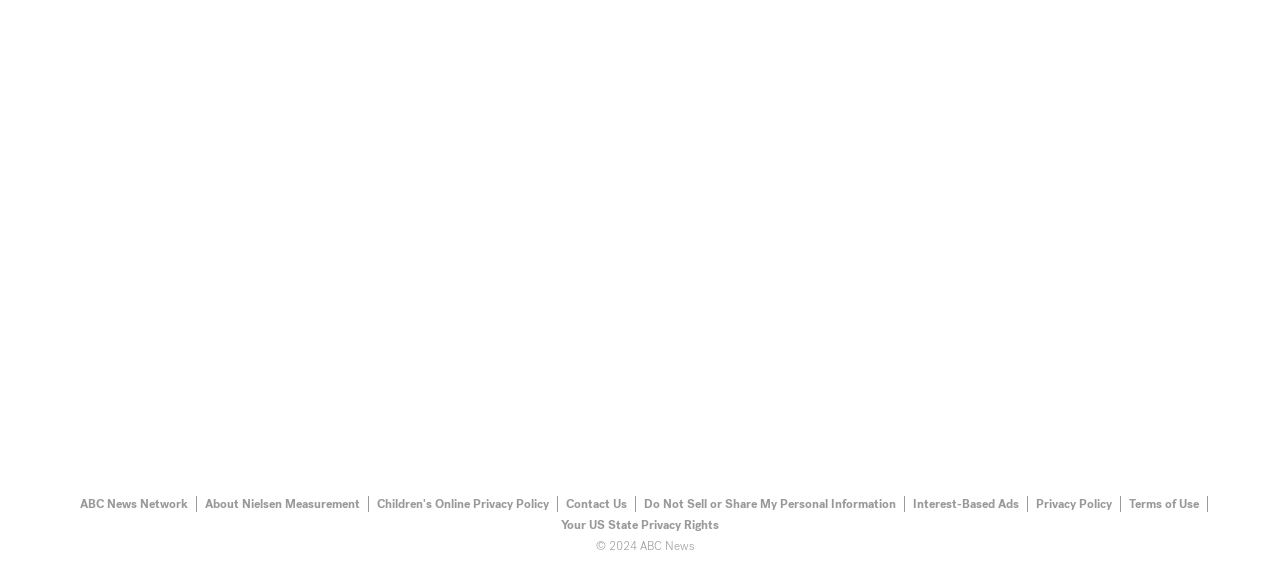Identify the bounding box coordinates of the region that should be clicked to execute the following instruction: "read About Nielsen Measurement".

[0.154, 0.859, 0.288, 0.887]